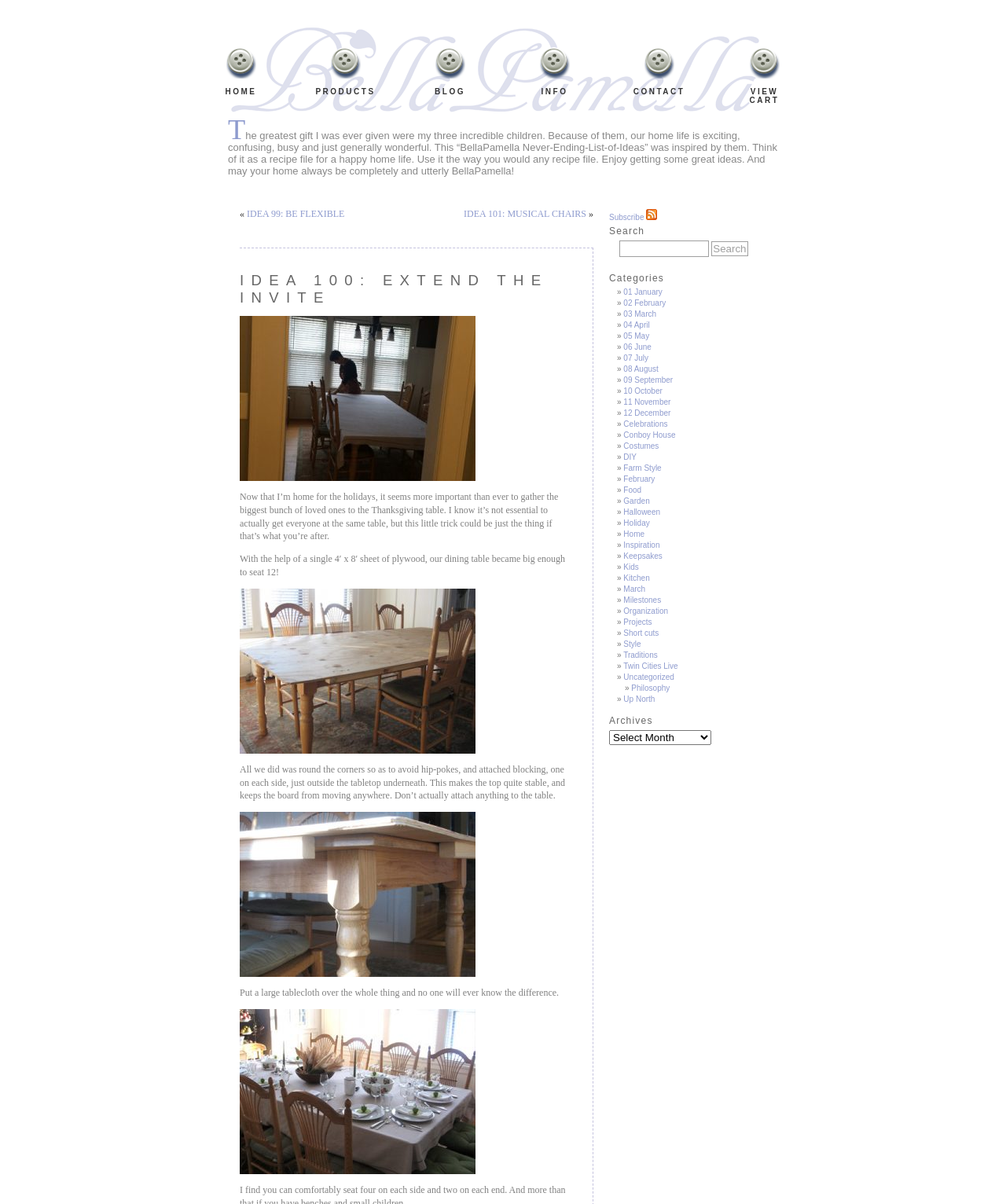Can you specify the bounding box coordinates of the area that needs to be clicked to fulfill the following instruction: "Read the 'IDEA 99: BE FLEXIBLE' article"?

[0.245, 0.173, 0.342, 0.182]